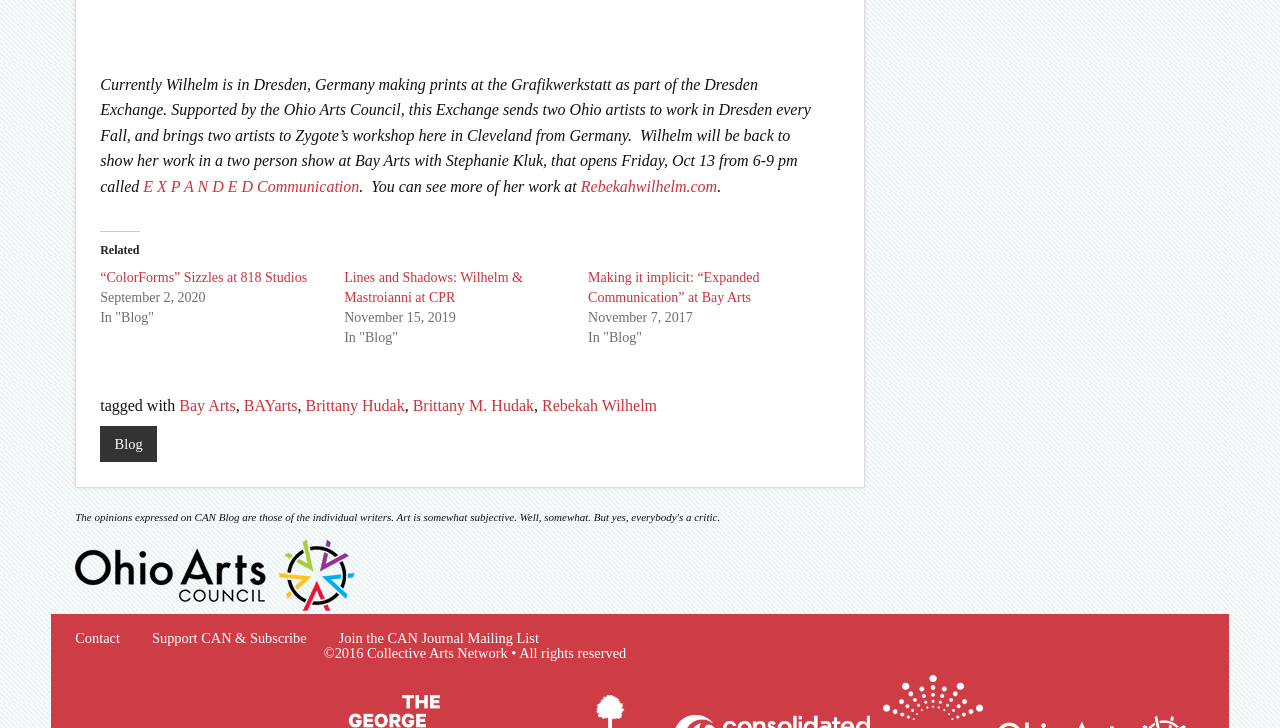Please identify the bounding box coordinates of the area that needs to be clicked to follow this instruction: "Read the blog post about ColorForms at 818 Studios".

[0.078, 0.372, 0.24, 0.392]